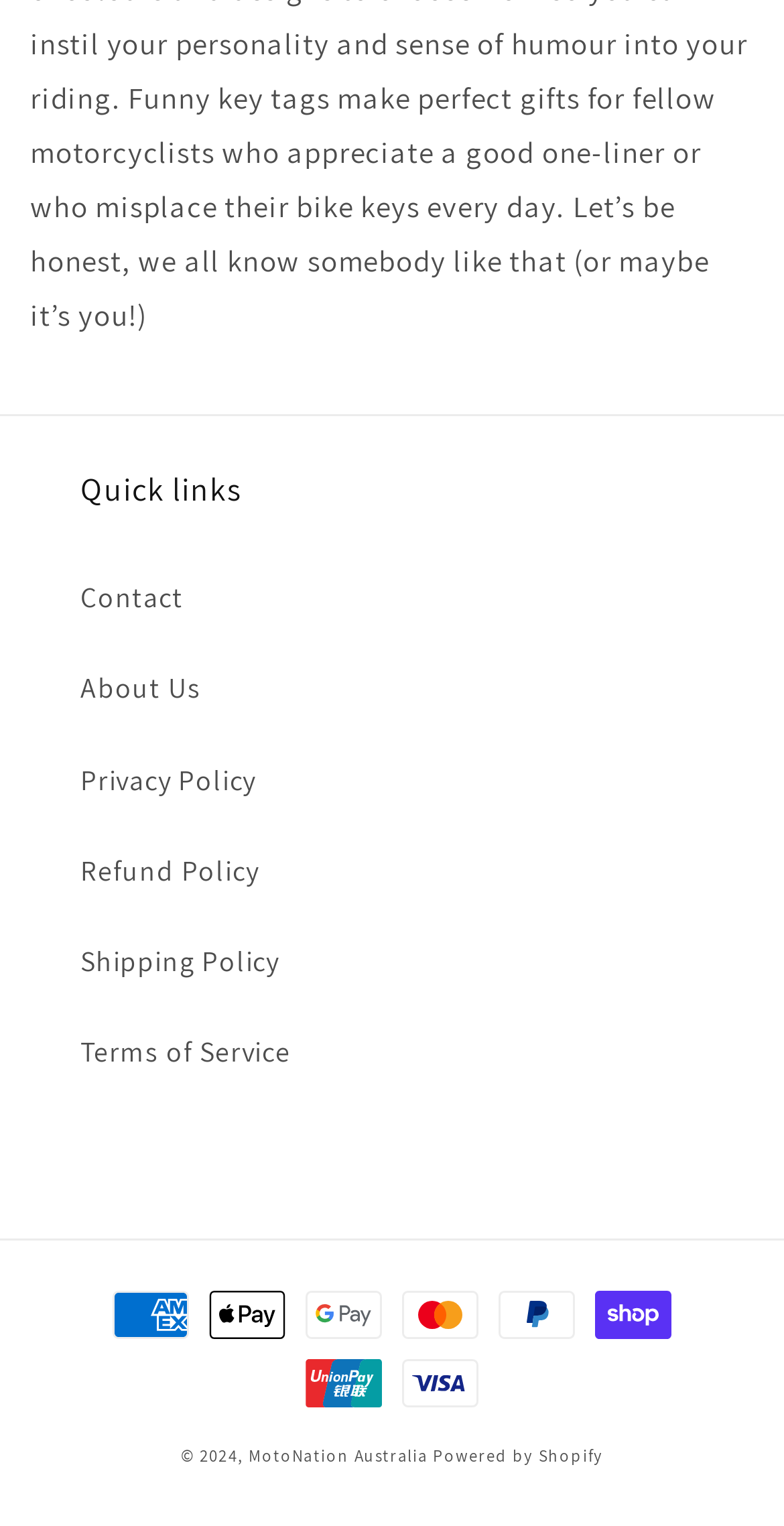Please find the bounding box coordinates of the element's region to be clicked to carry out this instruction: "Click on Contact".

[0.103, 0.363, 0.897, 0.422]